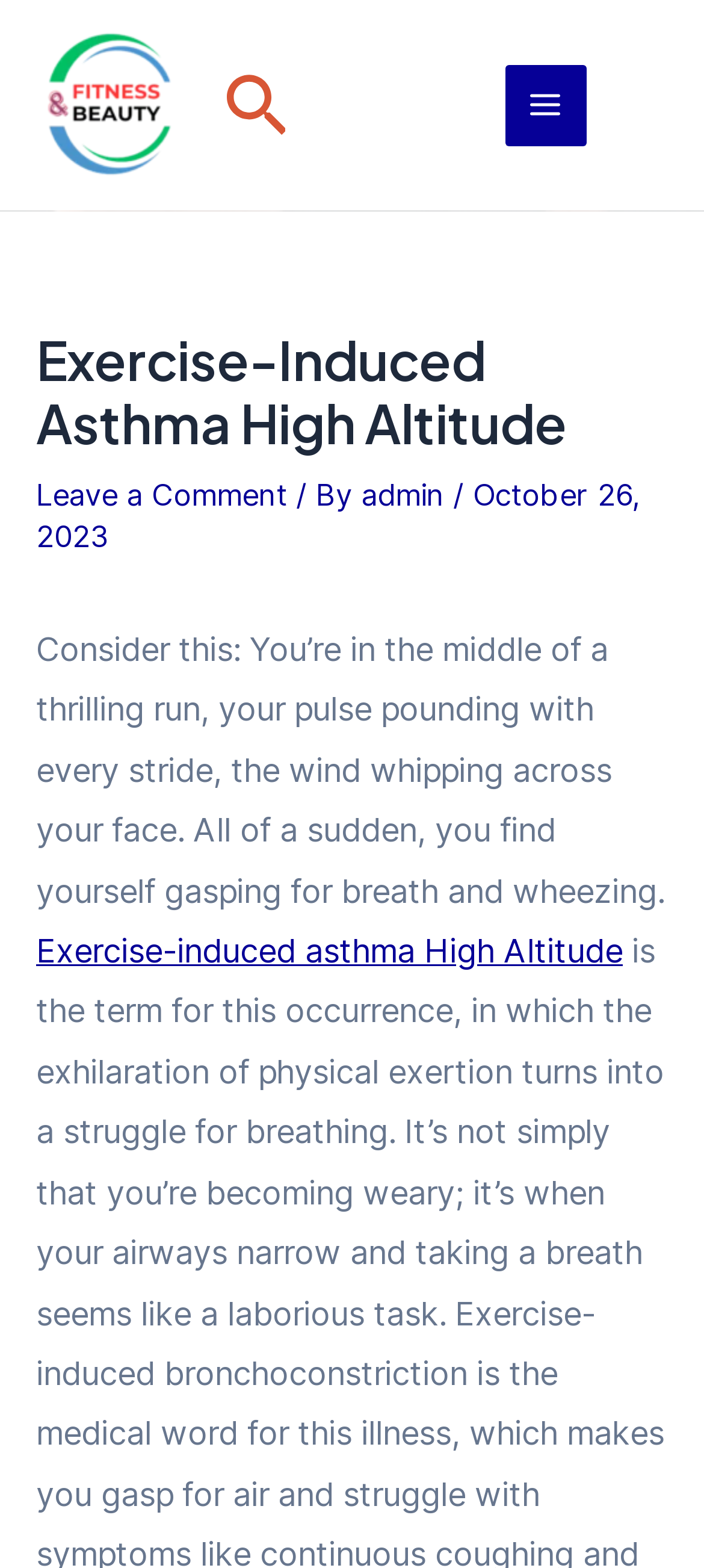Locate the UI element described by Main Menu in the provided webpage screenshot. Return the bounding box coordinates in the format (top-left x, top-left y, bottom-right x, bottom-right y), ensuring all values are between 0 and 1.

[0.718, 0.042, 0.833, 0.093]